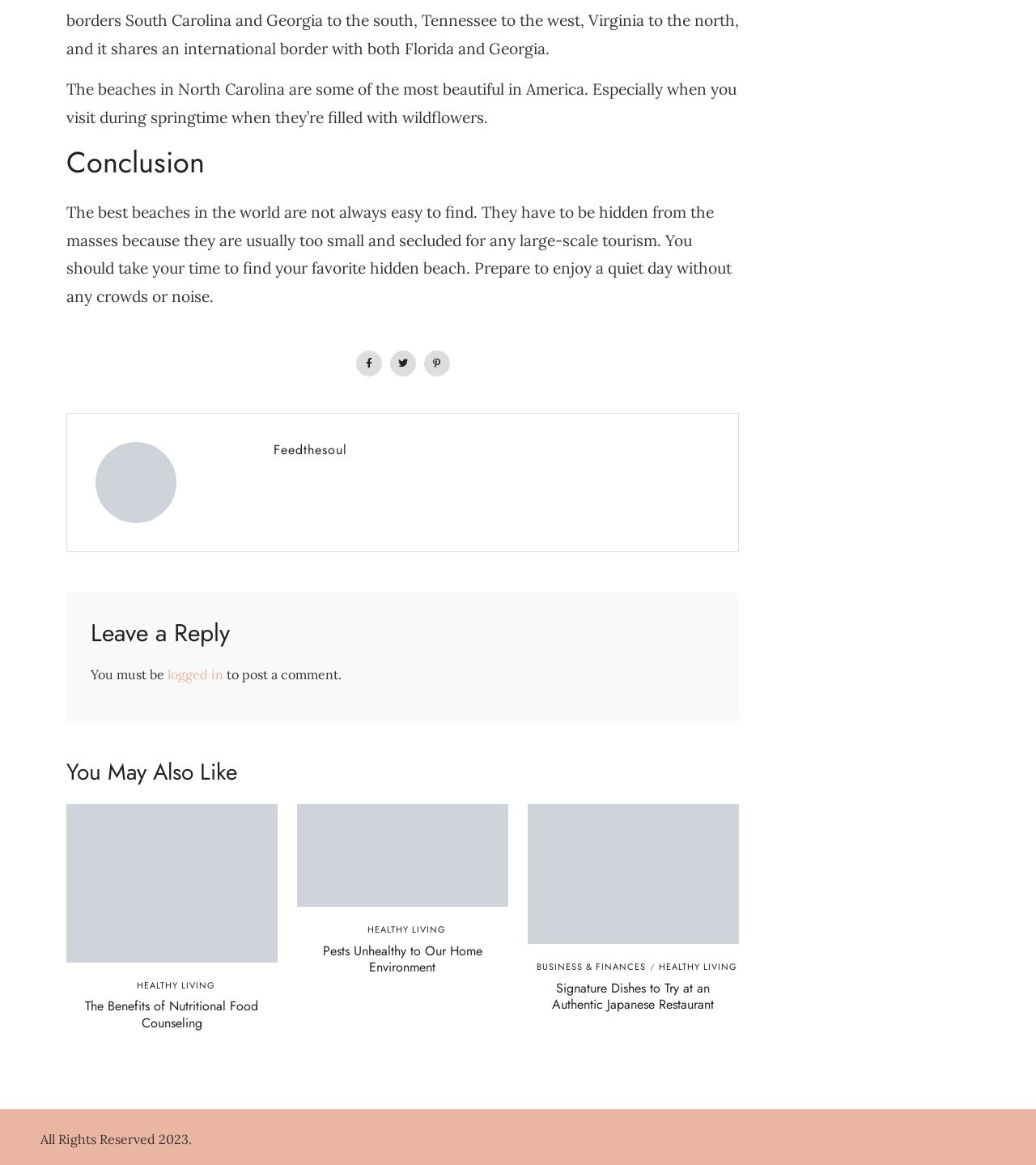Please identify the coordinates of the bounding box that should be clicked to fulfill this instruction: "Click the link to log in".

[0.162, 0.572, 0.216, 0.586]